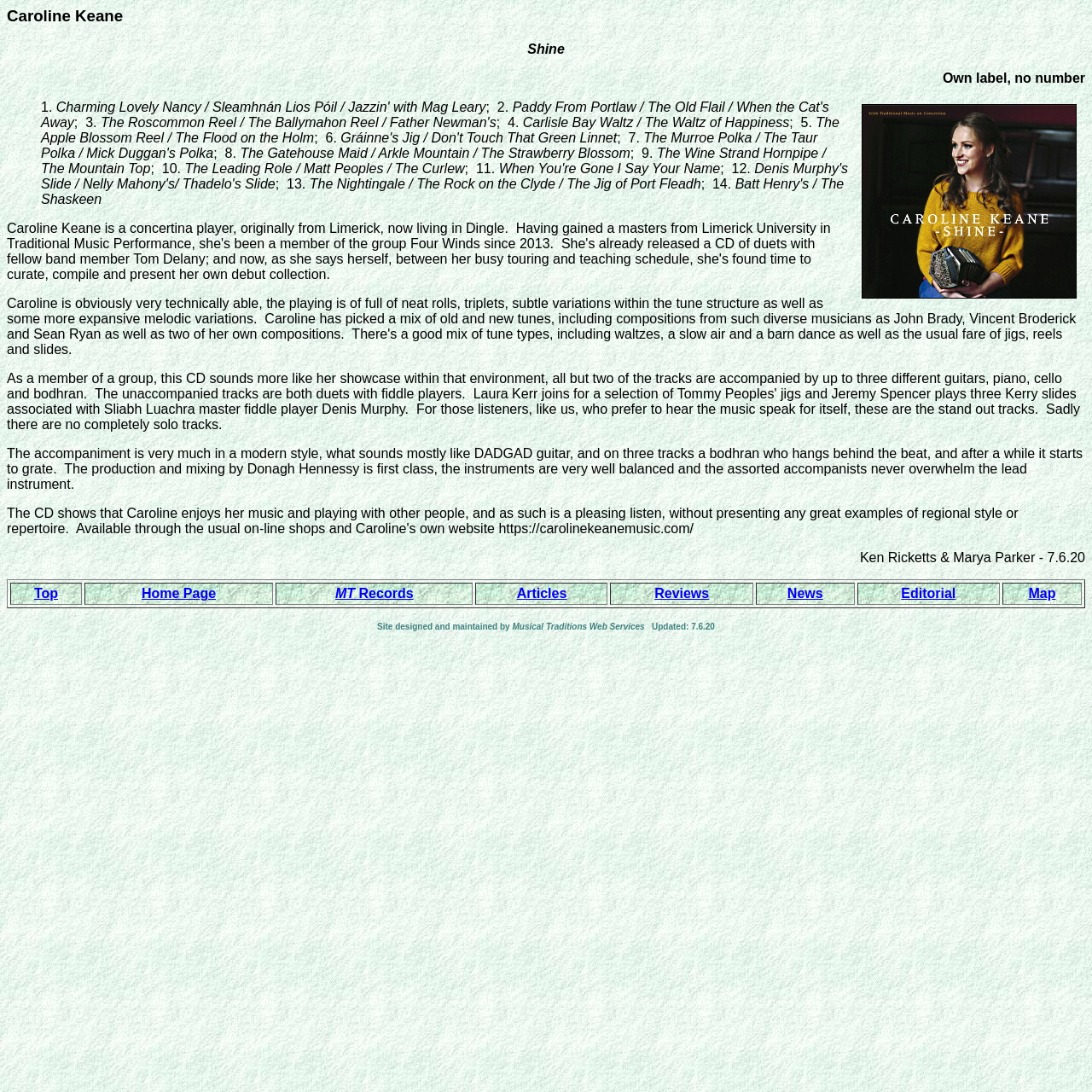Determine the bounding box coordinates of the area to click in order to meet this instruction: "Go to 'MT Records'".

[0.252, 0.533, 0.433, 0.554]